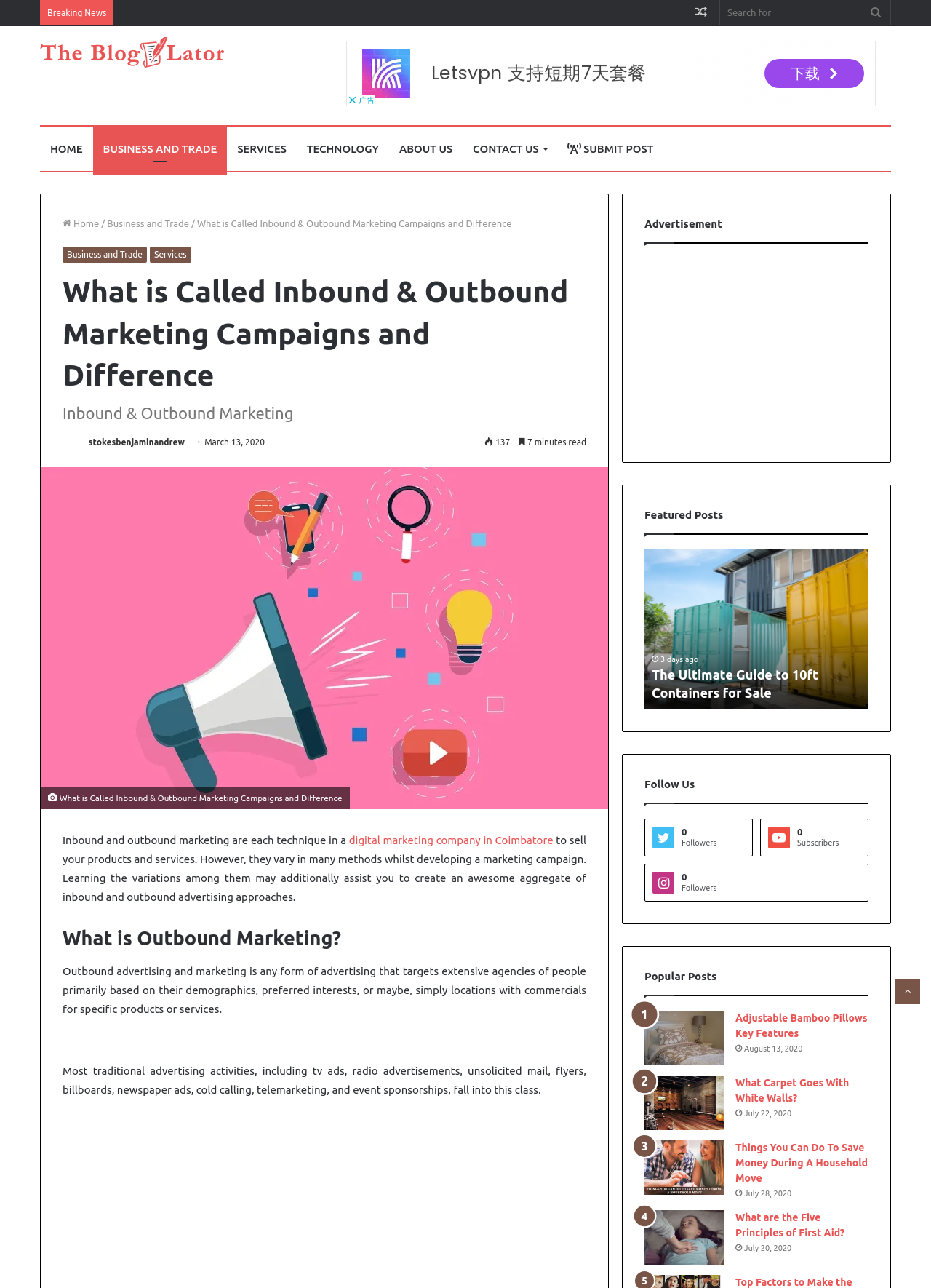Explain the webpage in detail.

This webpage is about a blog post titled "What is Called Inbound & Outbound Marketing Campaigns and Difference". At the top, there is a secondary navigation bar with links to "Breaking News", "Search", and "Random Article". Below this, there is a primary navigation bar with links to "HOME", "BUSINESS AND TRADE", "SERVICES", "TECHNOLOGY", "ABOUT US", "CONTACT US", and "SUBMIT POST".

The main content of the webpage is divided into sections. The first section has a heading "What is Called Inbound & Outbound Marketing Campaigns and Difference" and a brief introduction to inbound and outbound marketing. Below this, there is an image related to the topic.

The next section is about outbound marketing, with a heading "What is Outbound Marketing?" and a detailed description of what outbound marketing is and its various forms.

The webpage also has several advertisements and featured posts sections. The advertisements are displayed in two sections, one on the right side of the page and another at the bottom. The featured posts section is also on the right side of the page and displays several links to other blog posts, including "The Ultimate Guide to 10ft Containers for Sale", "Adjustable Bamboo Pillows Key Features", "What Carpet Goes With White Walls?", "Things You Can Do To Save Money During A Household Move", and "What are the Five Principles of First Aid?". Each of these links has a corresponding image and a date indicating when the post was published.

At the bottom of the page, there is a "Follow Us" section with links to social media profiles and a "Popular Posts" section with links to other blog posts. Finally, there is a "Back to top" button at the very bottom of the page.